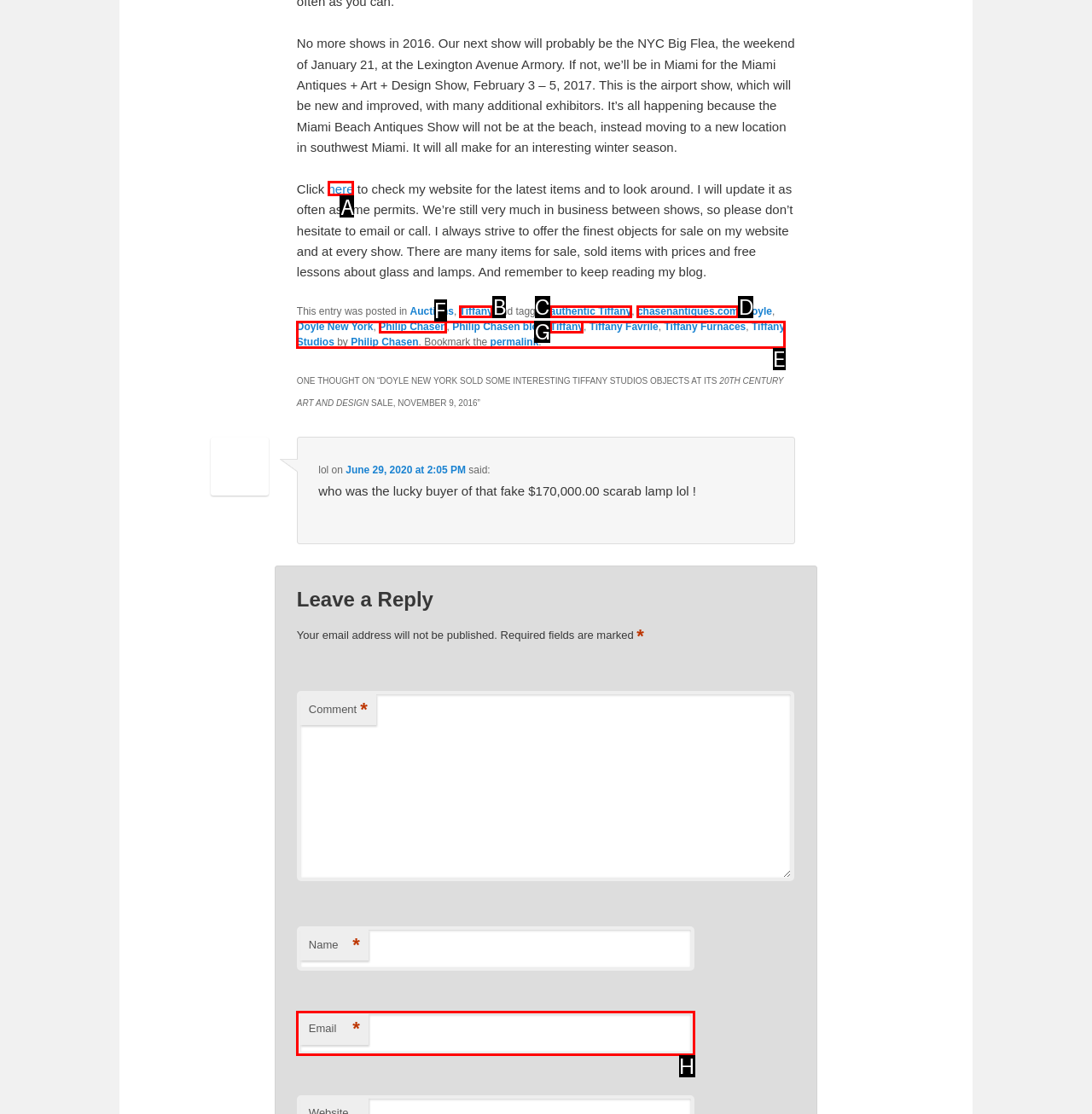Which option should be clicked to execute the following task: Click here to check the website for the latest items? Respond with the letter of the selected option.

A